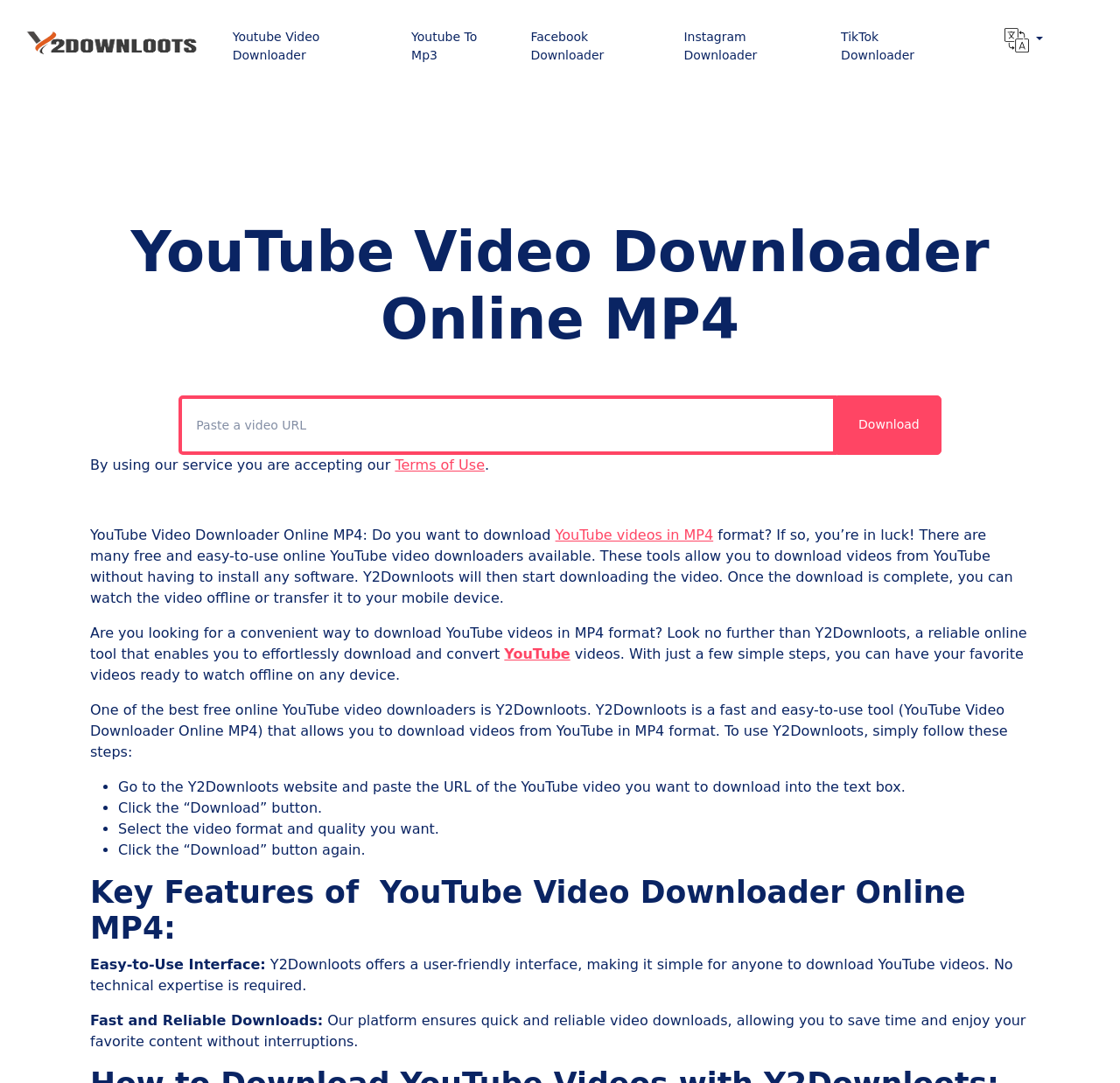Please provide the bounding box coordinates in the format (top-left x, top-left y, bottom-right x, bottom-right y). Remember, all values are floating point numbers between 0 and 1. What is the bounding box coordinate of the region described as: parent_node: Youtube Video Downloader

[0.022, 0.023, 0.176, 0.056]